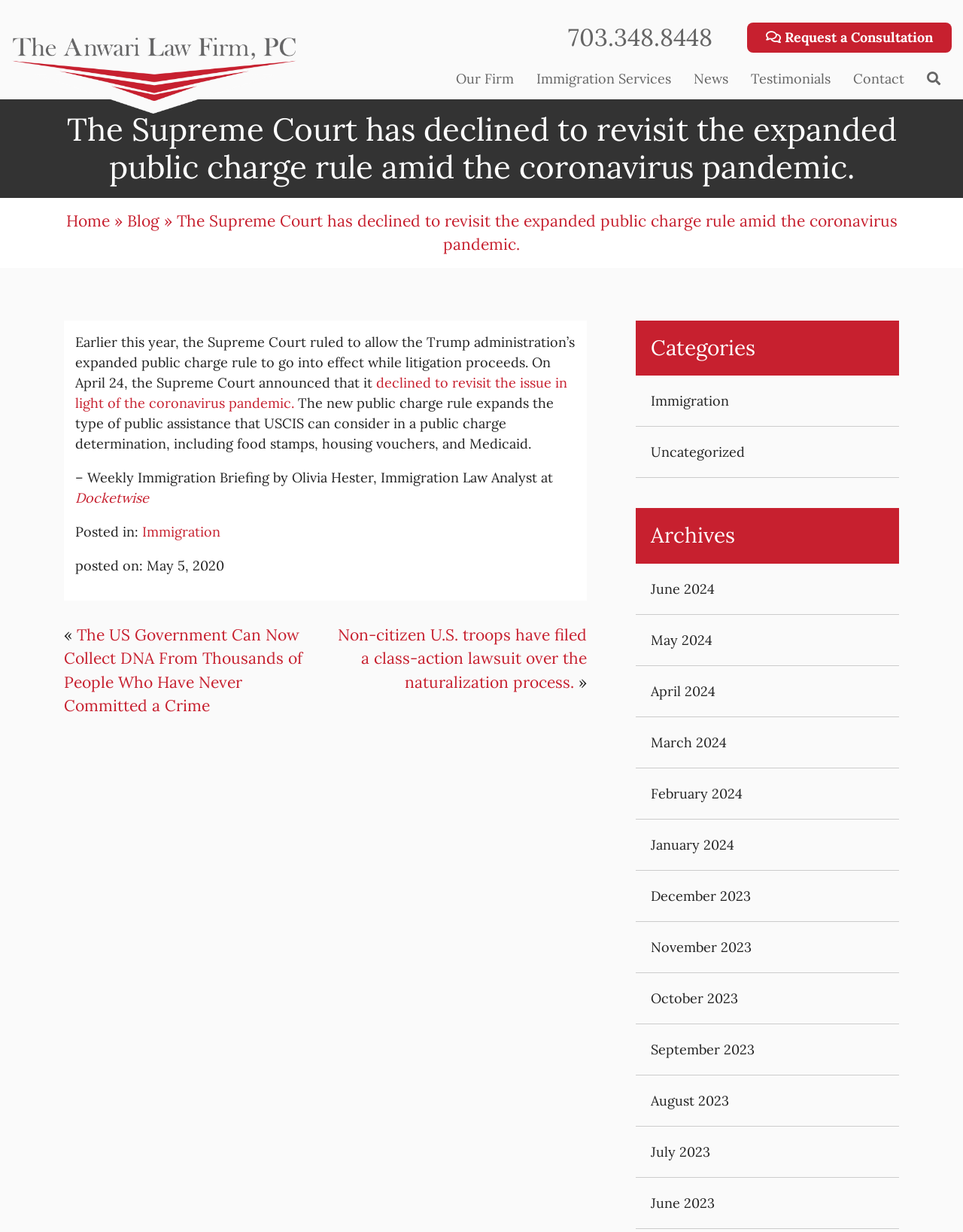Reply to the question with a brief word or phrase: What is the name of the law firm?

The Anwari Law Firm, PC